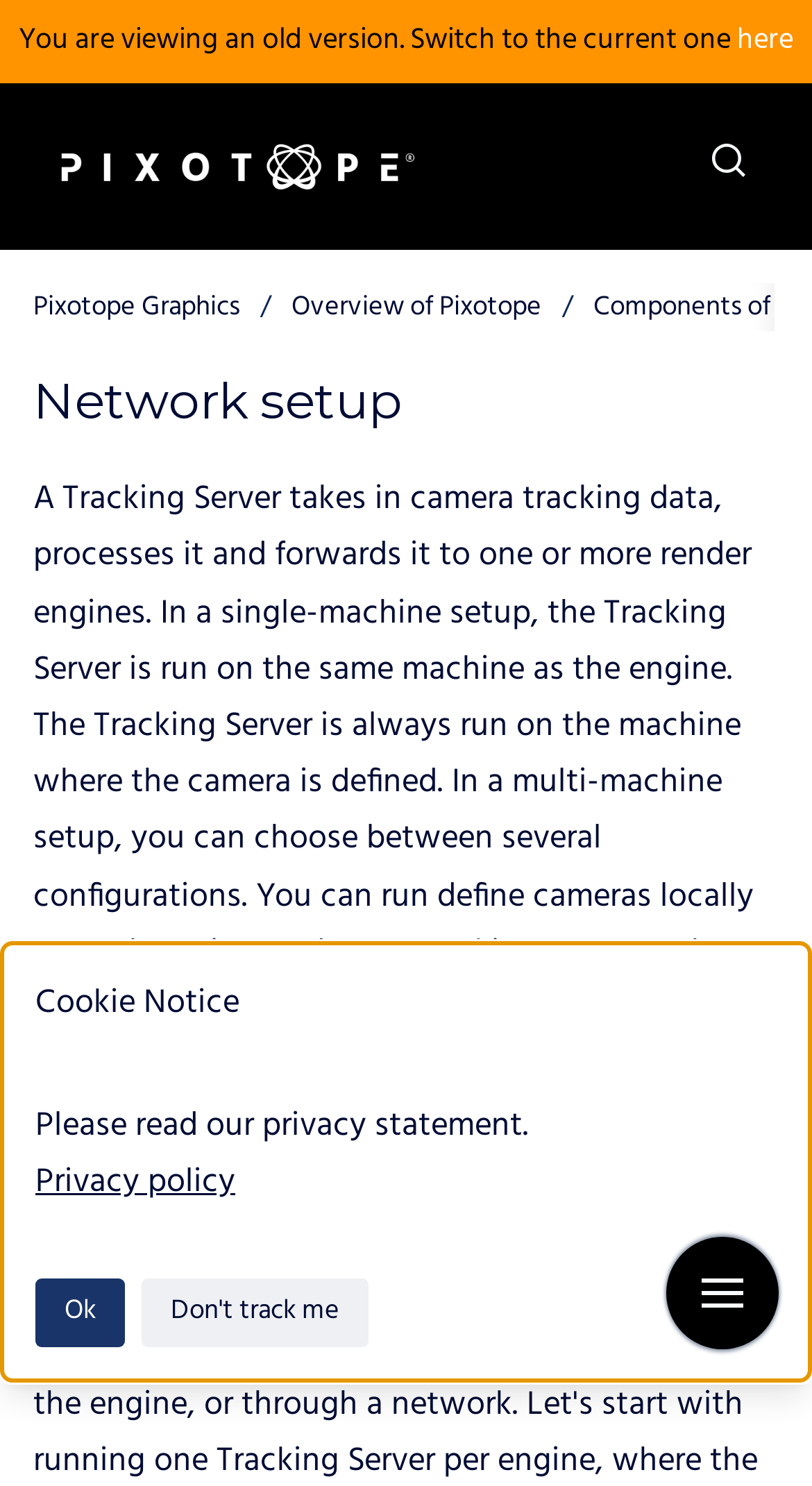Determine the bounding box coordinates for the clickable element required to fulfill the instruction: "Show navigation". Provide the coordinates as four float numbers between 0 and 1, i.e., [left, top, right, bottom].

[0.821, 0.832, 0.959, 0.908]